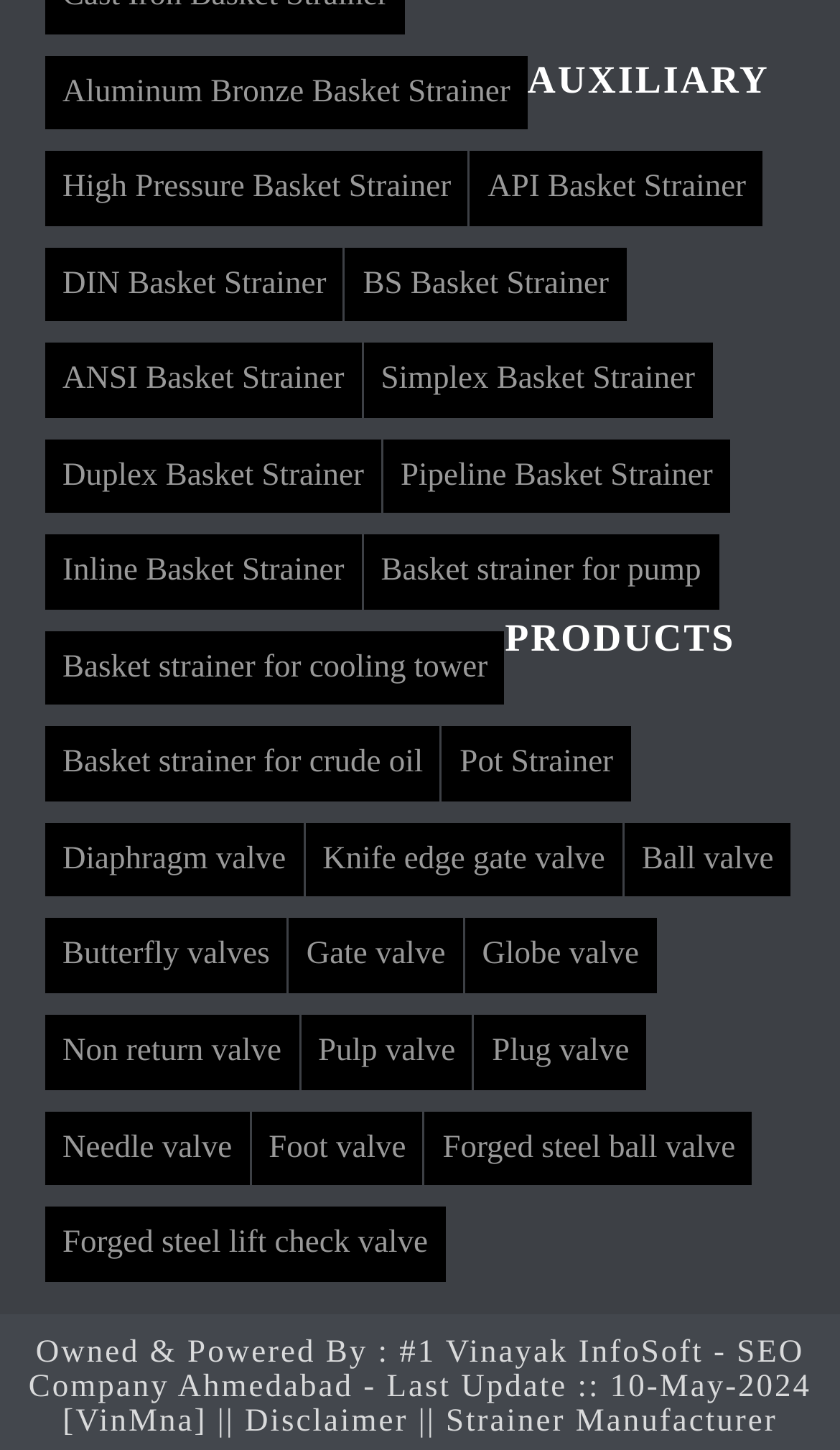Please provide a comprehensive response to the question below by analyzing the image: 
What is the company name mentioned at the bottom of the webpage?

I found a link element with the text '#1 Vinayak InfoSoft - SEO Company Ahmedabad' which mentions the company name.